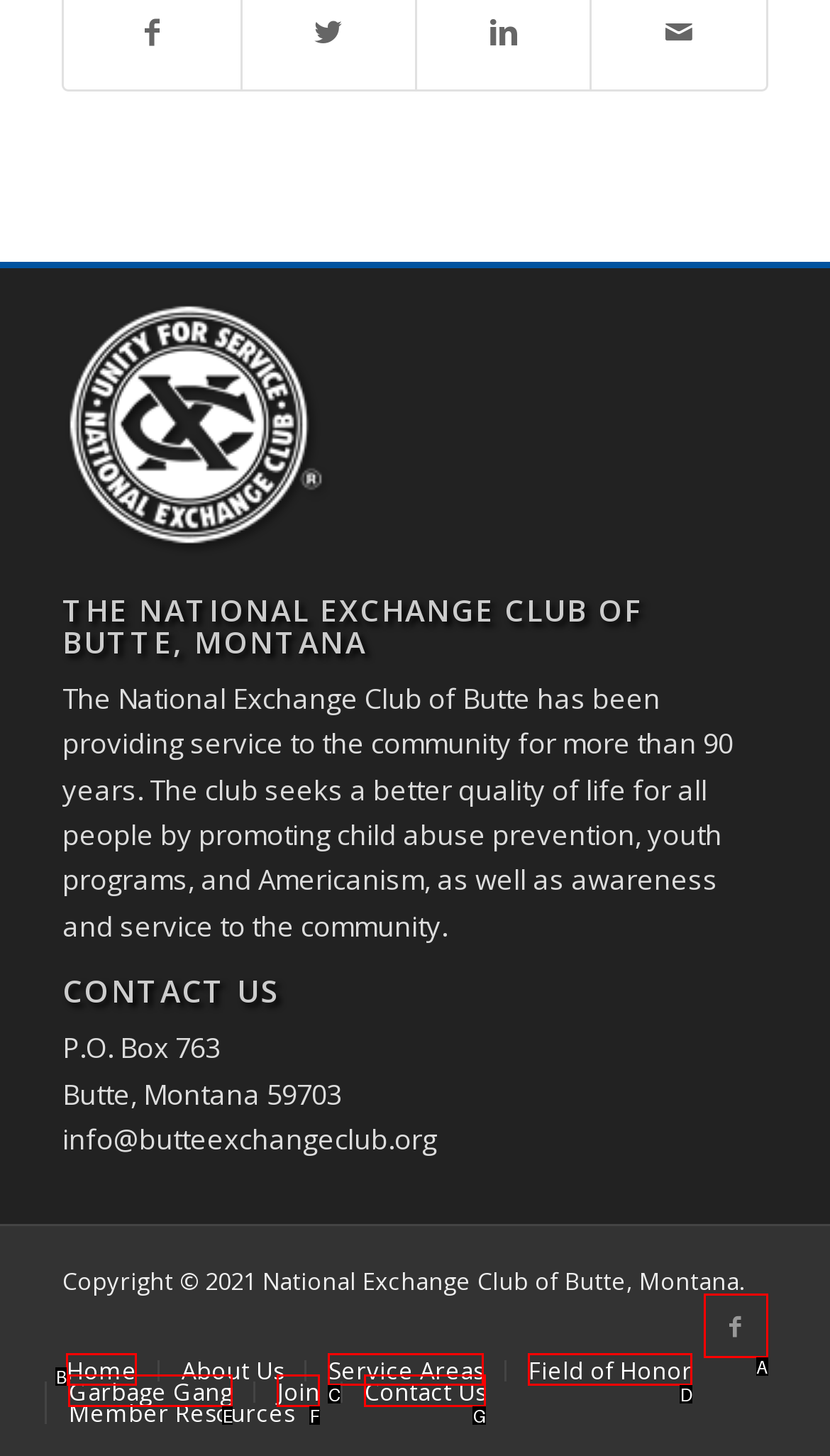Determine the option that best fits the description: drain1drain 3drain 2
Reply with the letter of the correct option directly.

None